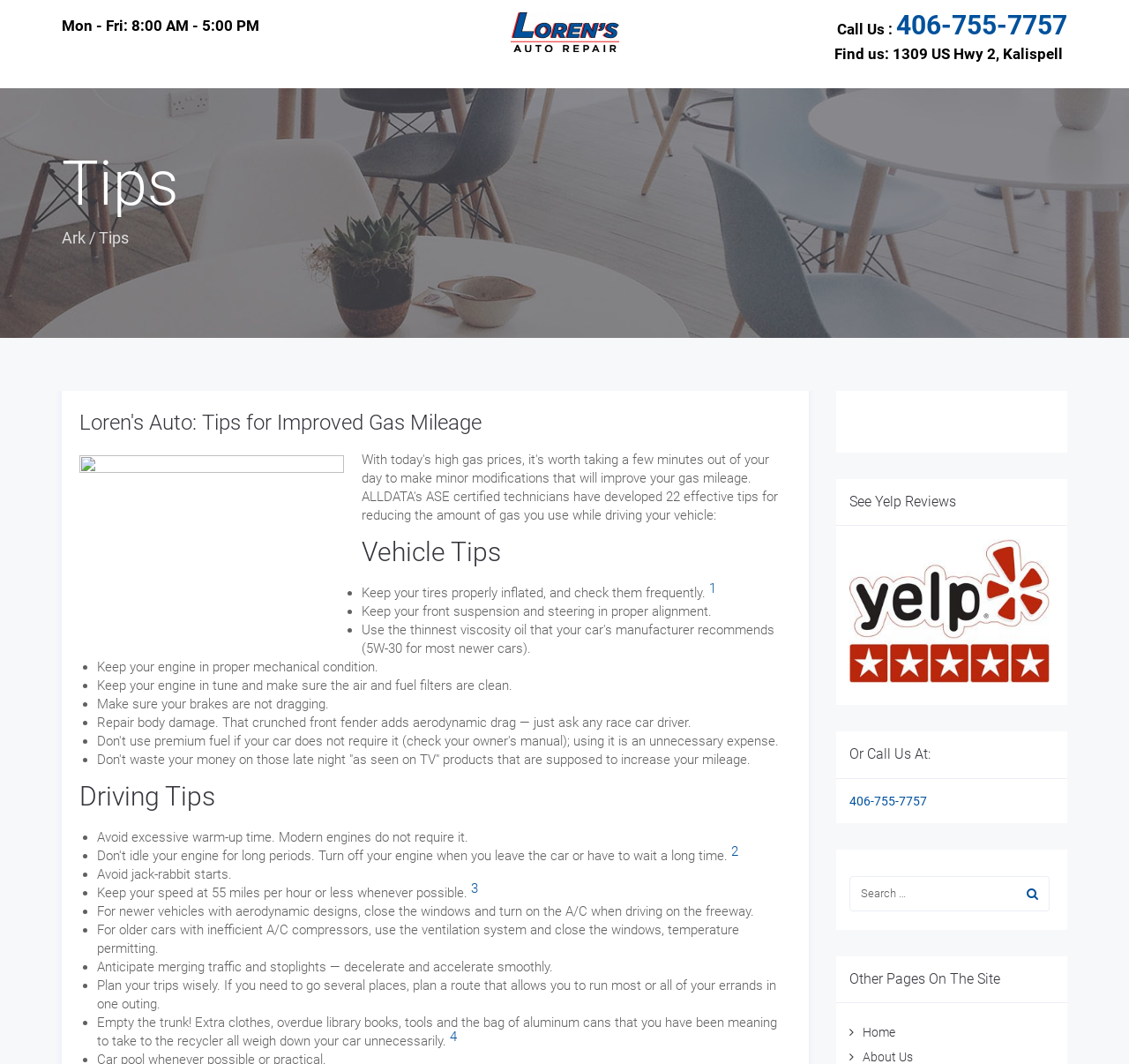Give a short answer to this question using one word or a phrase:
What is the topic of the article 'Loren's Auto: Tips for Improved Gas Mileage'?

Improved Gas Mileage